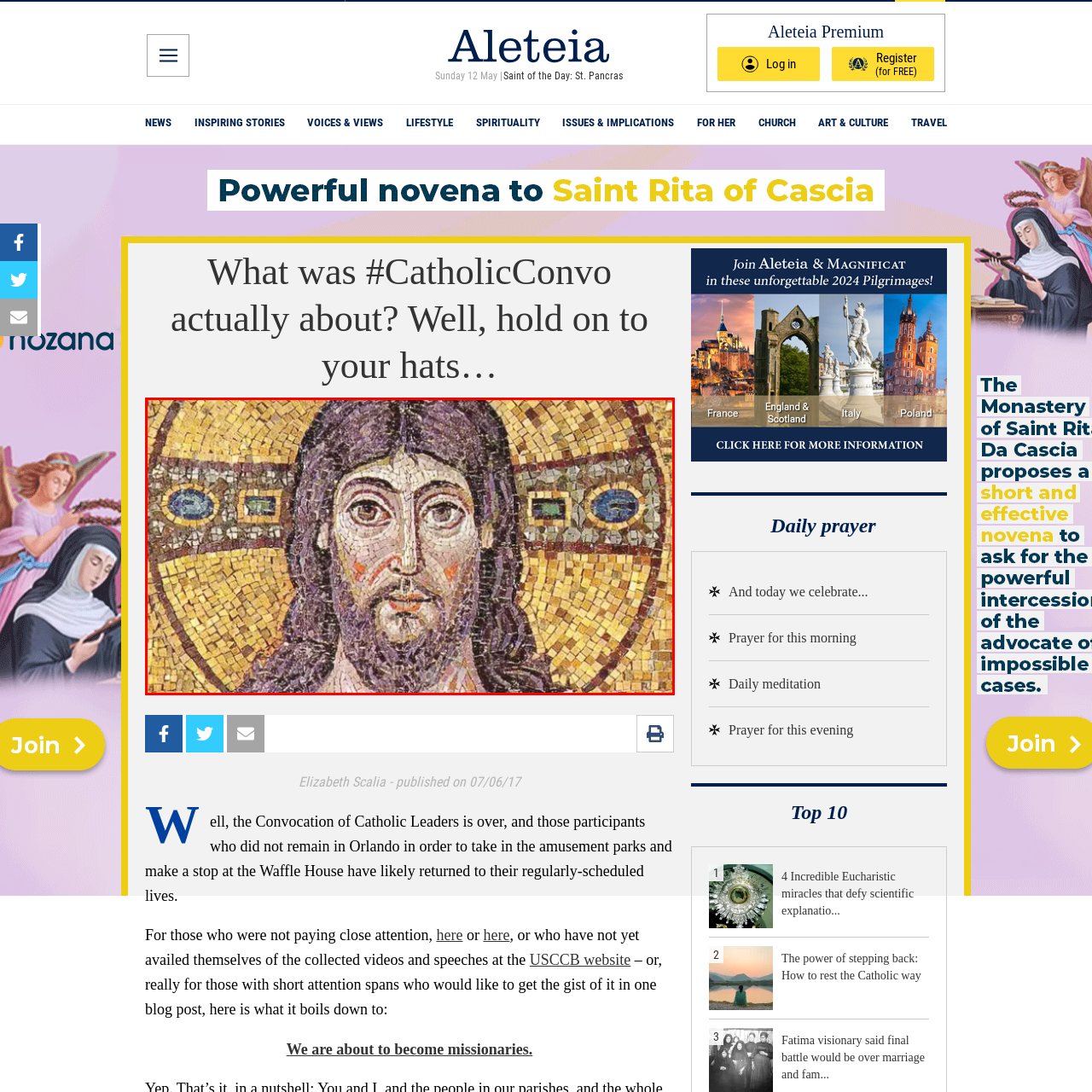What is the expression on Christ's face? Inspect the image encased in the red bounding box and answer using only one word or a brief phrase.

Serene yet powerful